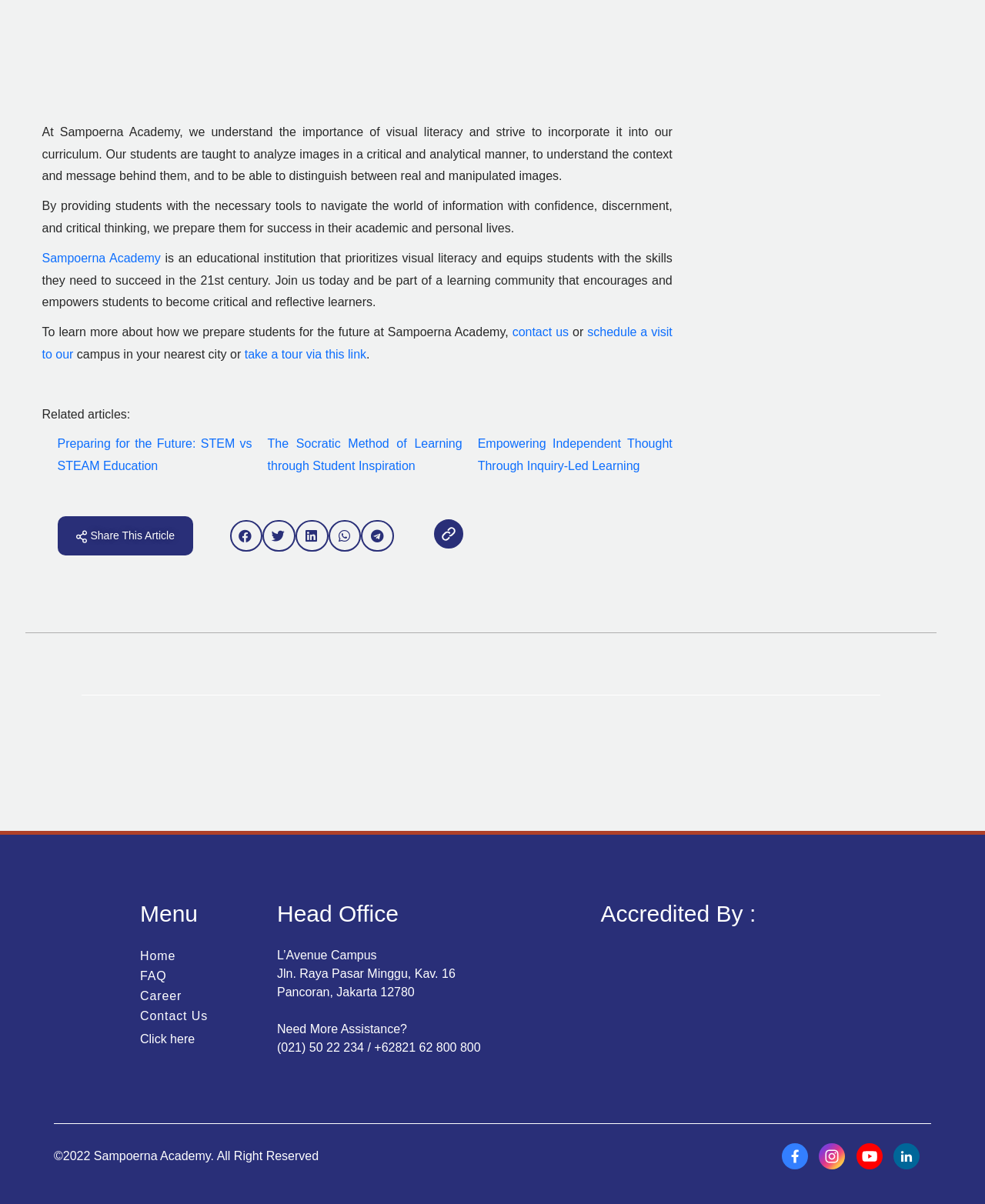Calculate the bounding box coordinates of the UI element given the description: "See Video On Youtube".

None